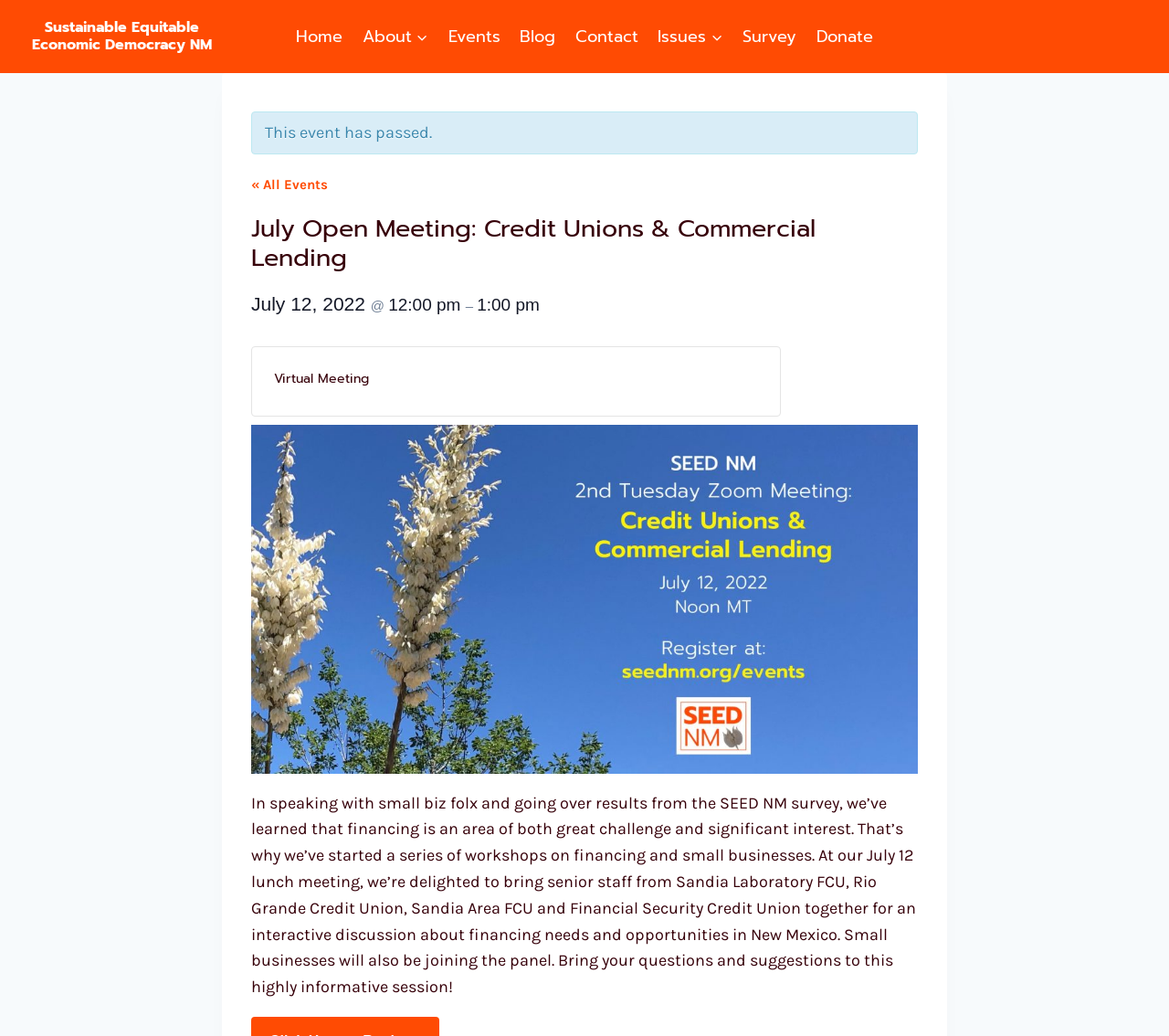Determine the bounding box coordinates for the HTML element mentioned in the following description: "Sustainable Equitable Economic Democracy NM". The coordinates should be a list of four floats ranging from 0 to 1, represented as [left, top, right, bottom].

[0.019, 0.018, 0.19, 0.052]